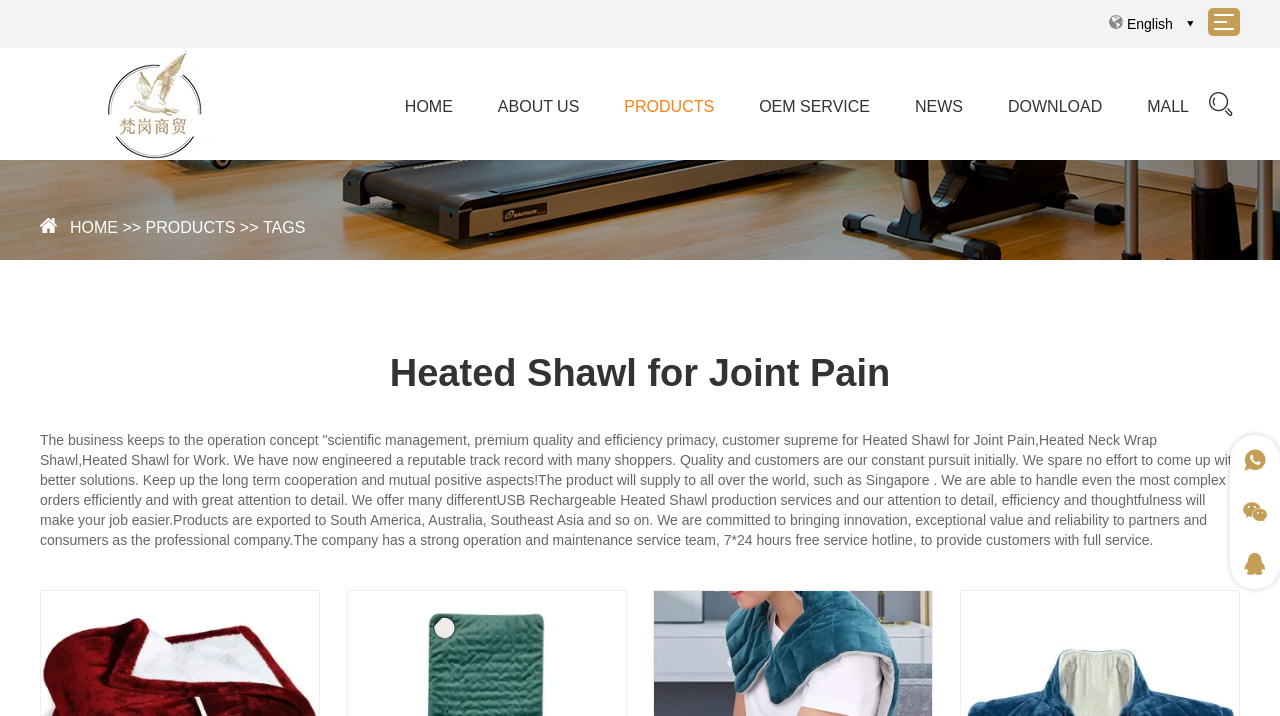Please find the bounding box coordinates of the element that you should click to achieve the following instruction: "Go to HOME page". The coordinates should be presented as four float numbers between 0 and 1: [left, top, right, bottom].

[0.316, 0.123, 0.354, 0.176]